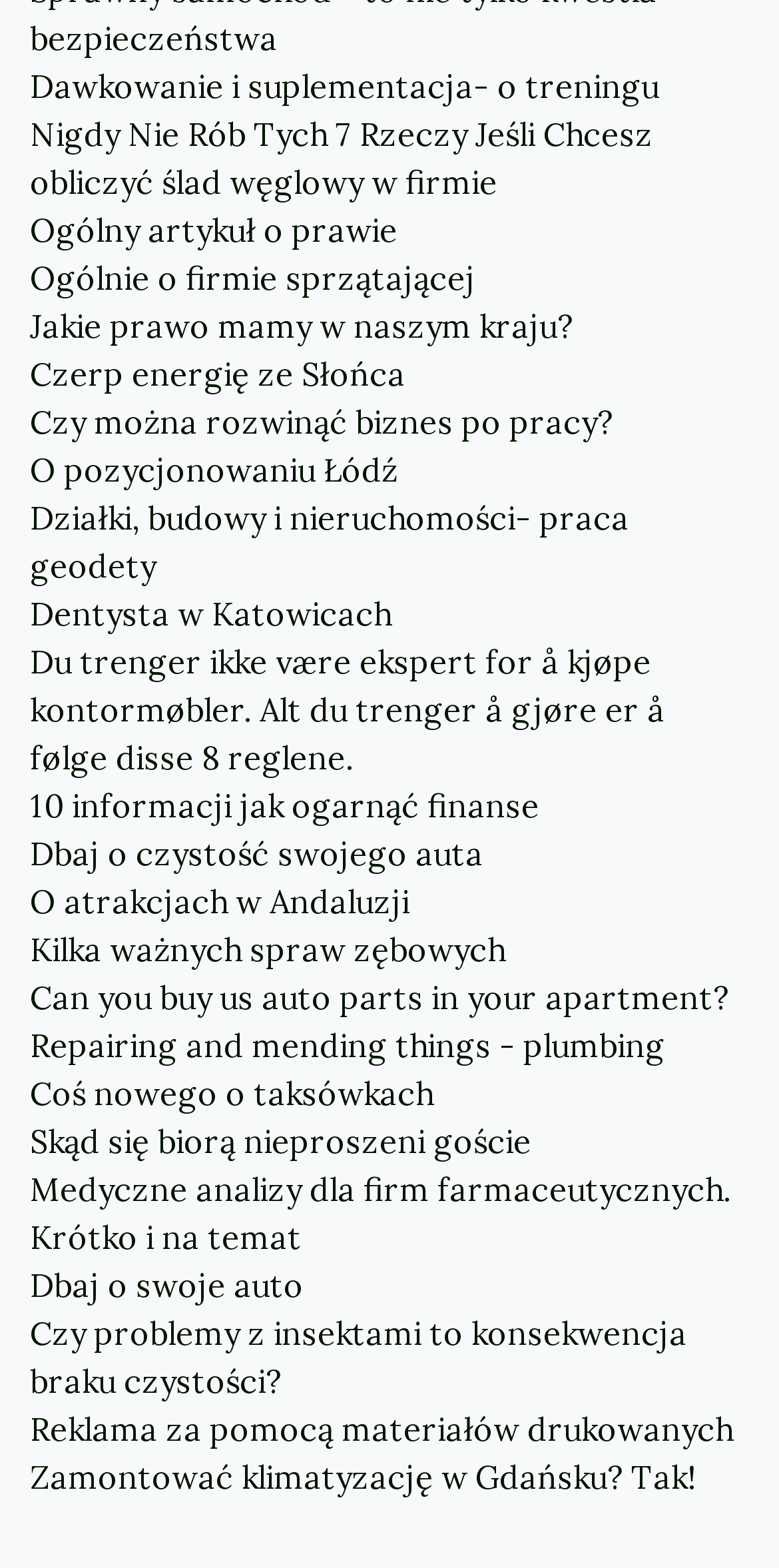Give a short answer using one word or phrase for the question:
Is there a link about car maintenance?

Yes